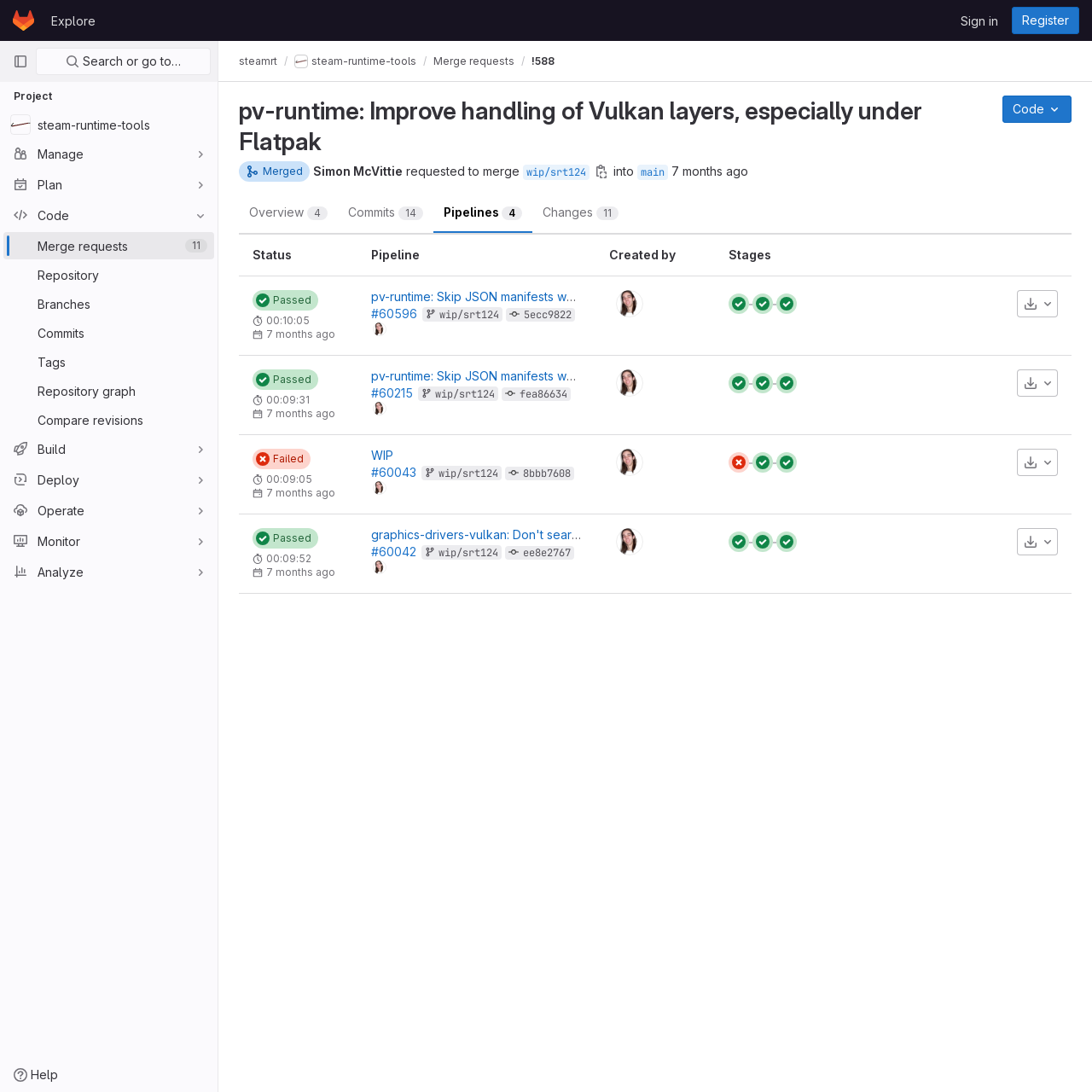Pinpoint the bounding box coordinates for the area that should be clicked to perform the following instruction: "Click on the 'Search or go to…' button".

[0.033, 0.044, 0.193, 0.069]